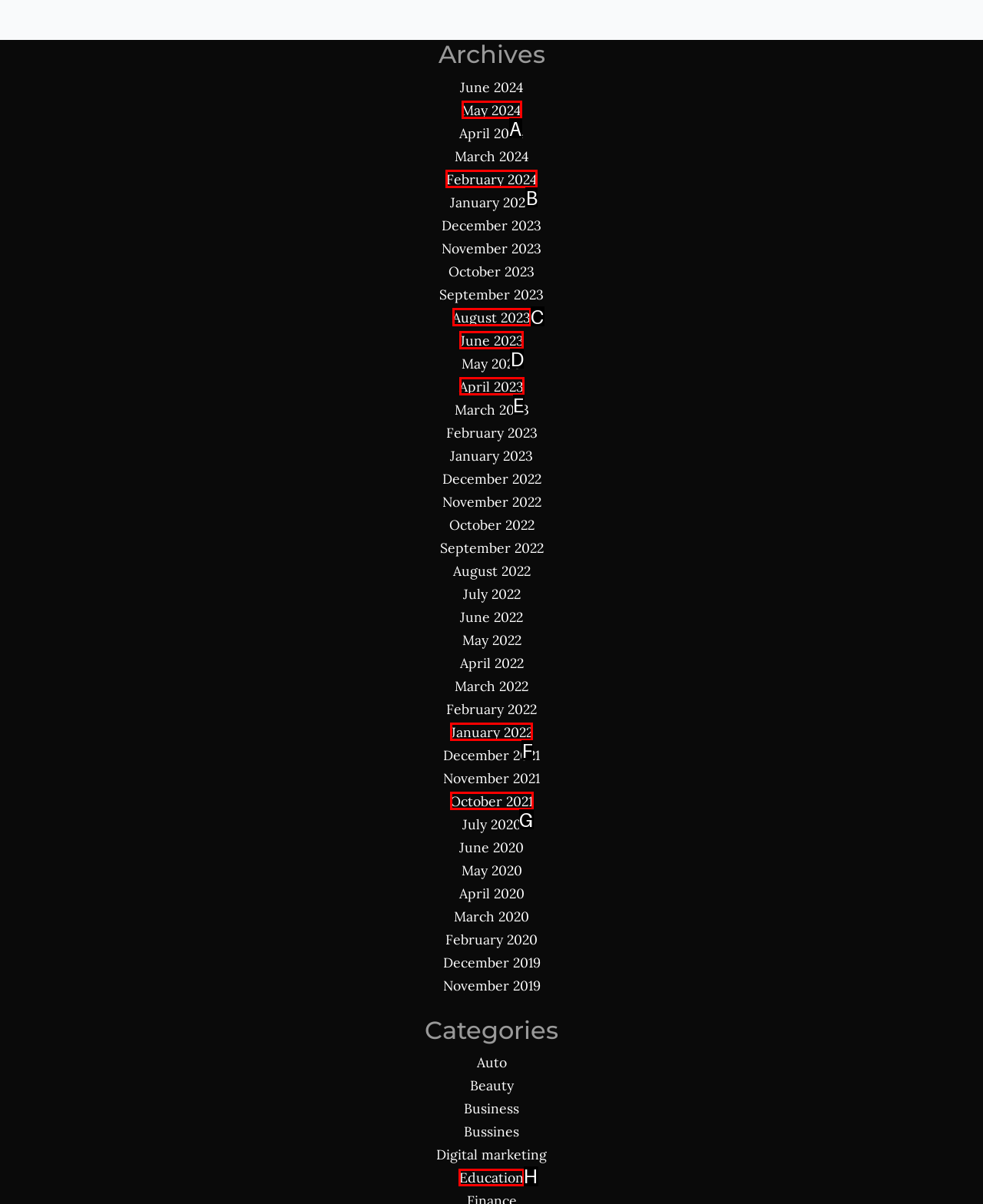Identify the letter of the UI element you should interact with to perform the task: View categories for Education
Reply with the appropriate letter of the option.

H